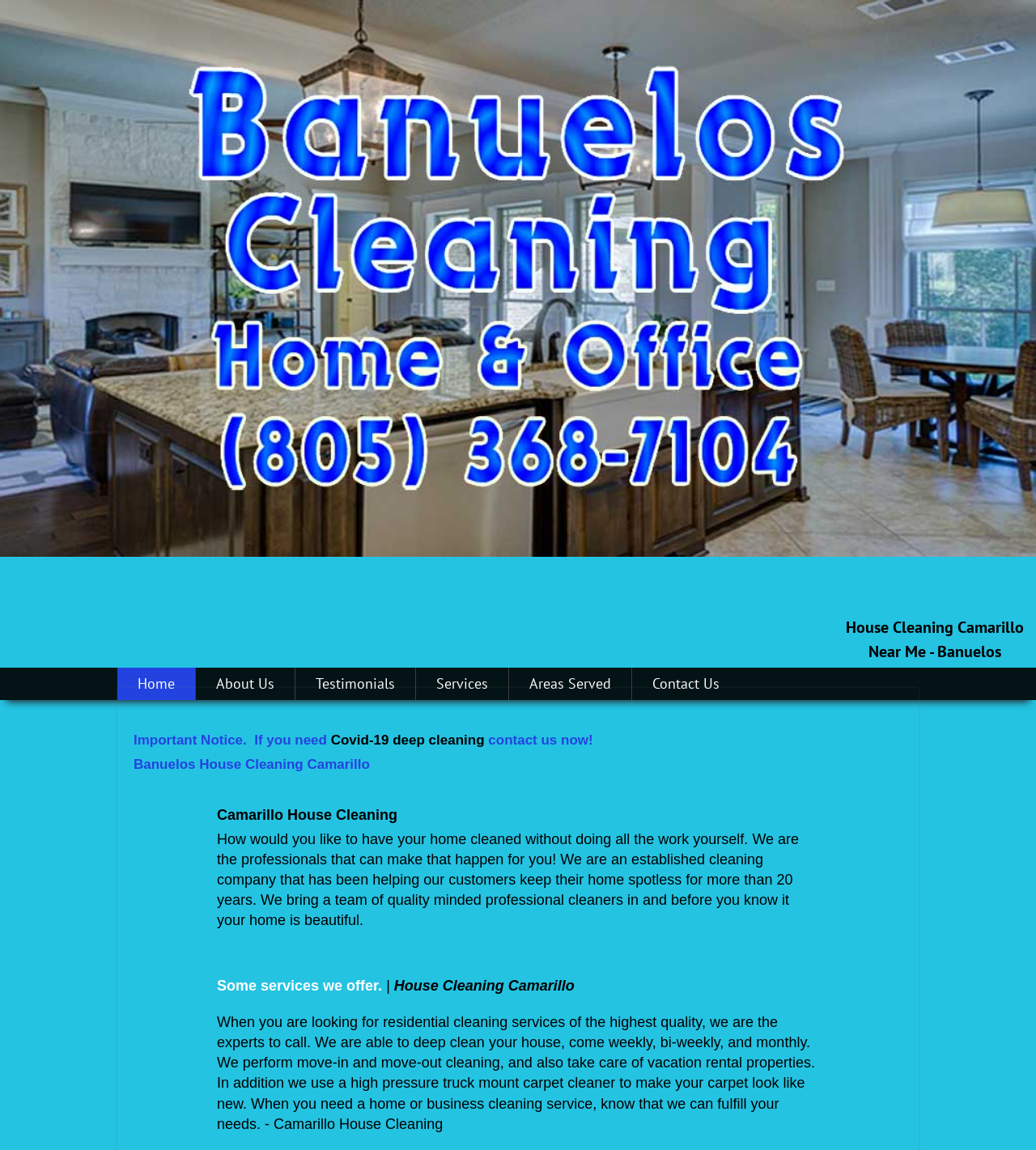Provide the bounding box coordinates of the UI element that matches the description: "moderate resistance training".

None